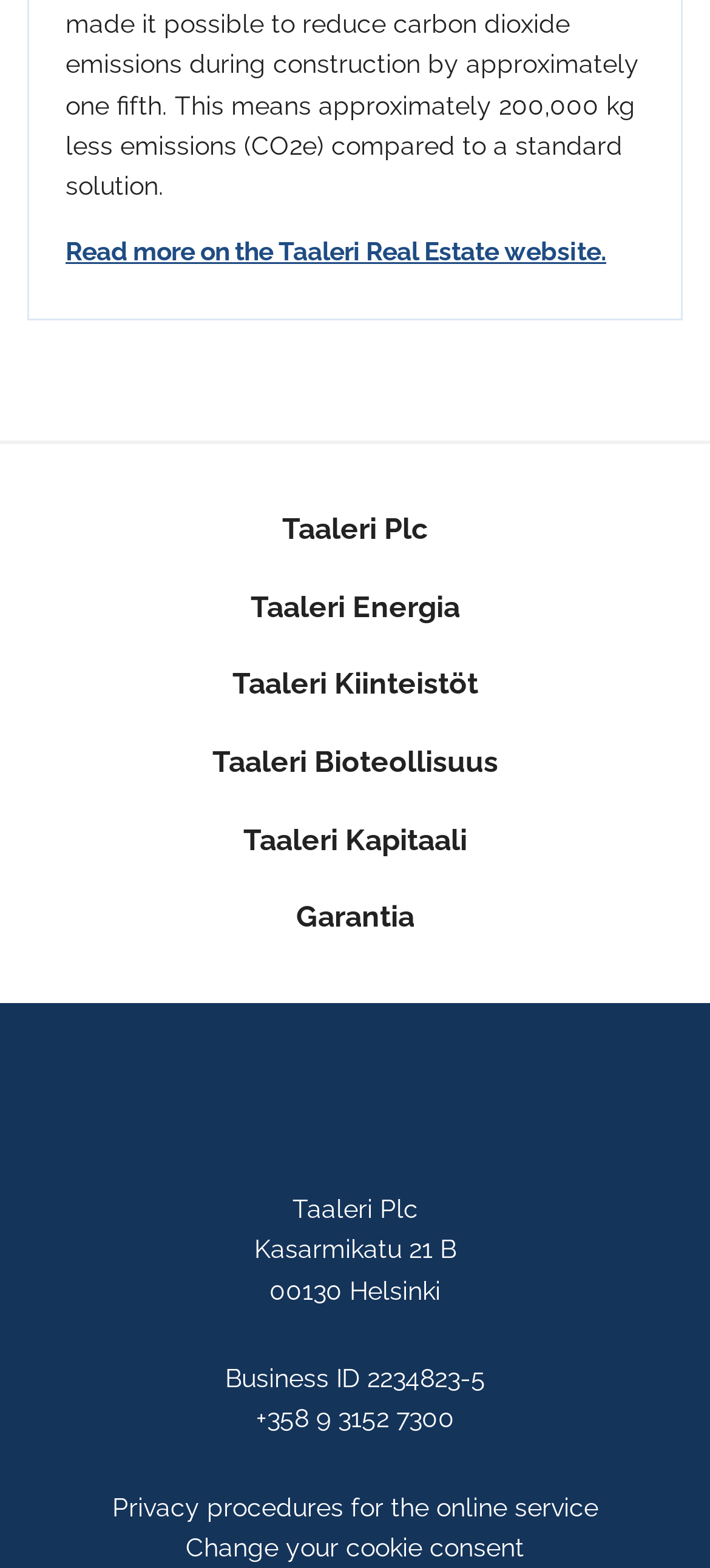Utilize the details in the image to thoroughly answer the following question: What is the business ID?

The business ID can be found in the static text element 'Business ID 2234823-5' with bounding box coordinates [0.317, 0.87, 0.683, 0.888]. This element is located near the bottom of the webpage, in the contact information section.